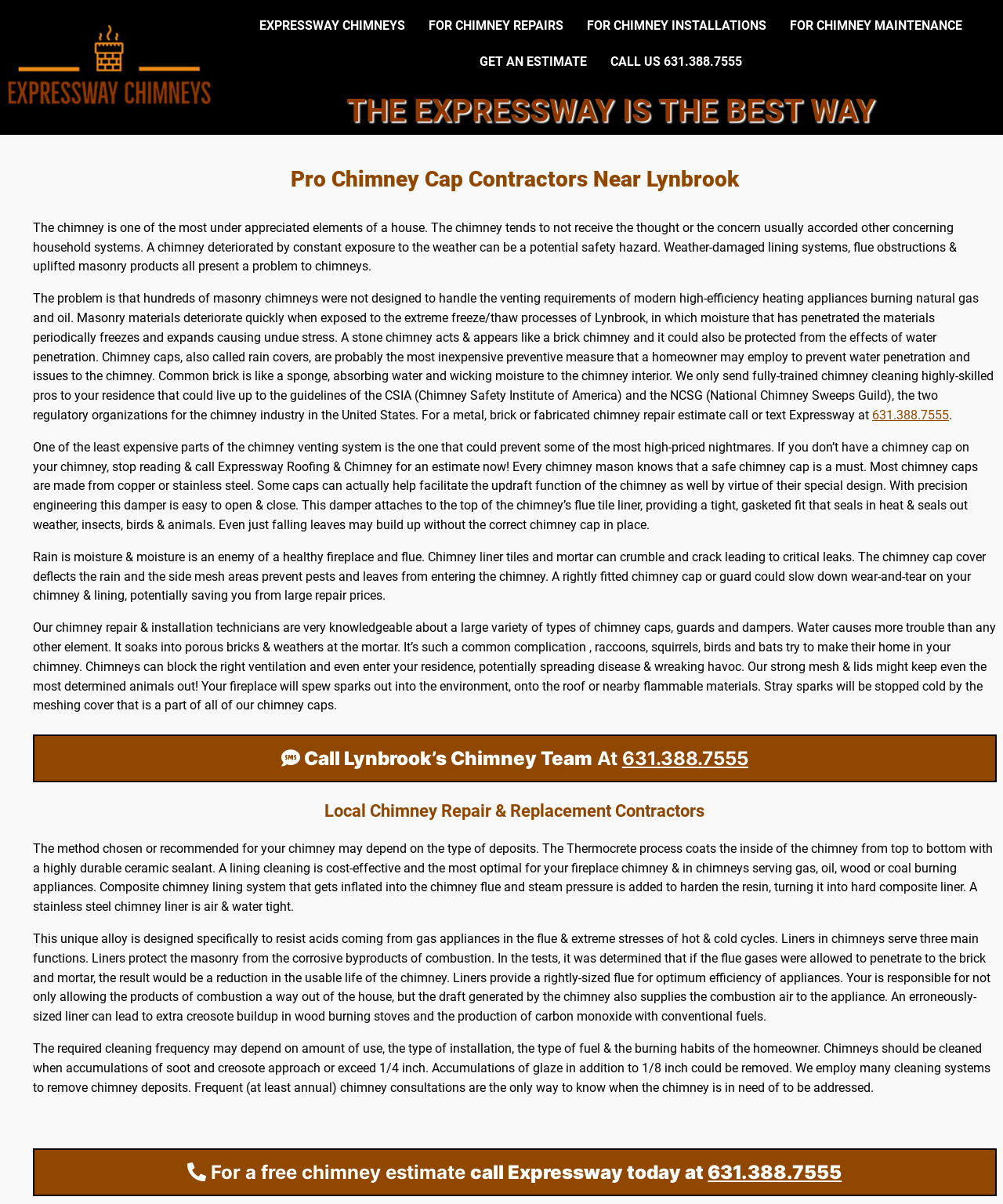Explain in detail what you observe on this webpage.

This webpage is about Expressway Chimneys, a company that provides chimney repair, installation, and maintenance services in Lynbrook. At the top of the page, there is a logo and a navigation menu with links to different sections of the website. Below the navigation menu, there is a heading that reads "THE EXPRESSWAY IS THE BEST WAY" and another heading that reads "HIGHLY-SKILLED LOCAL, LYNBROOK CHIMNEY CONTRACTORS".

The main content of the page is divided into several sections. The first section discusses the importance of chimney maintenance and repair, highlighting the potential safety hazards of a deteriorated chimney. There are several paragraphs of text that explain the problems that can occur when a chimney is not properly maintained, including damage from weather, flue obstructions, and masonry deterioration.

The next section appears to be a call to action, encouraging visitors to get an estimate for chimney repair or installation. There is a link to call the company's phone number, 631.388.7555, and a heading that reads "CALL US 631.388.7555".

The following sections provide more information about chimney caps, liners, and repair services. There are several paragraphs of text that explain the benefits of chimney caps, including preventing water penetration and animal infestation, and the importance of proper chimney liner installation. There are also links to learn more about specific services, such as chimney cleaning and repair.

Throughout the page, there are several calls to action, encouraging visitors to call the company for an estimate or to learn more about their services. The page also includes several headings and subheadings that break up the content and make it easier to read. Overall, the page appears to be well-organized and easy to navigate, with a clear focus on promoting the company's services and expertise in chimney repair and maintenance.